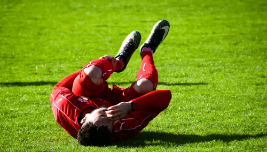What is the focus of the background in the image?
Look at the webpage screenshot and answer the question with a detailed explanation.

According to the caption, 'the background remains blurred', which implies that the focus of the image is on the player in the foreground, and the background is intentionally out of focus.